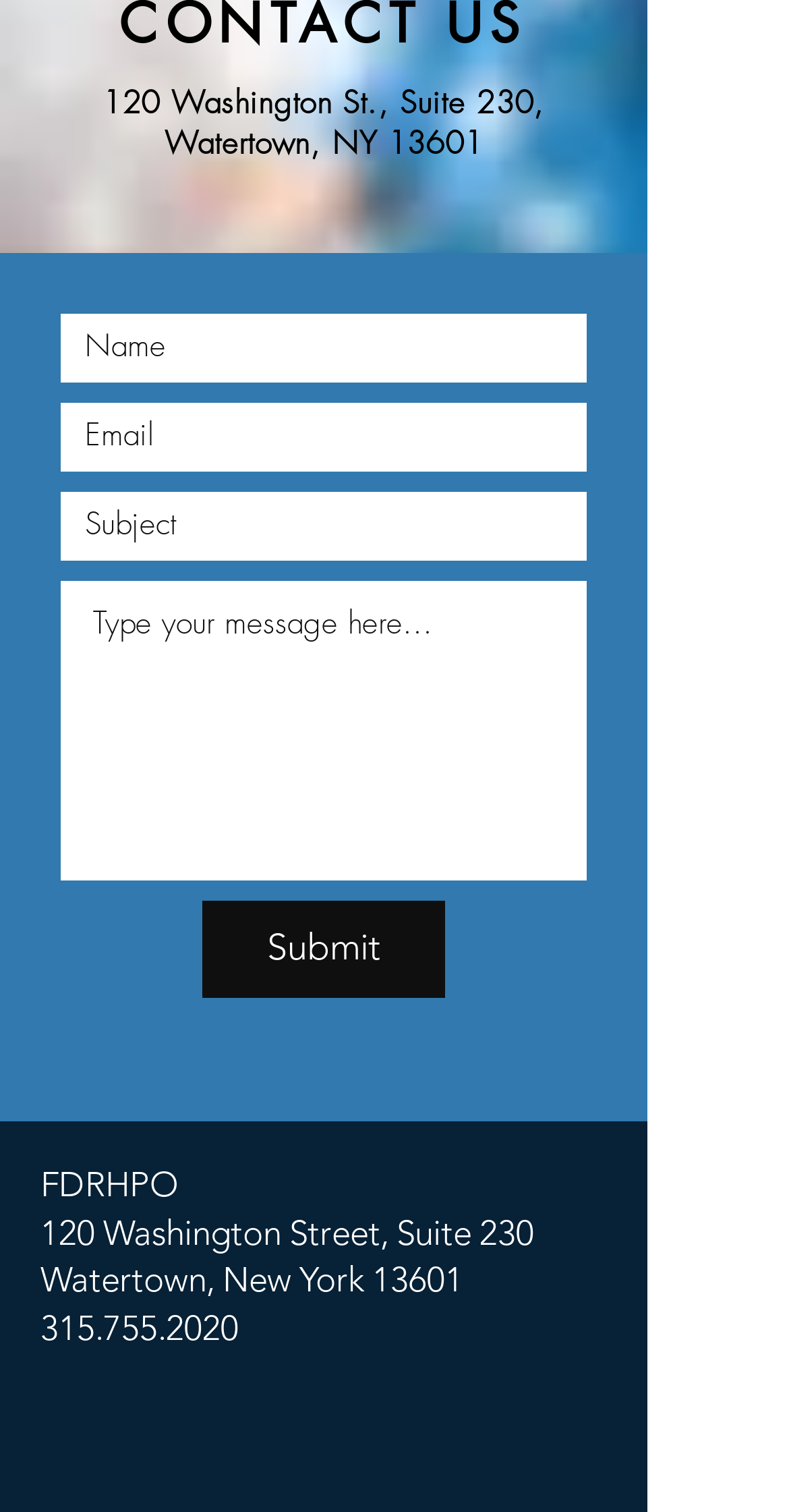Select the bounding box coordinates of the element I need to click to carry out the following instruction: "View the prehospital pediatric readiness project survey".

[0.046, 0.355, 0.774, 0.46]